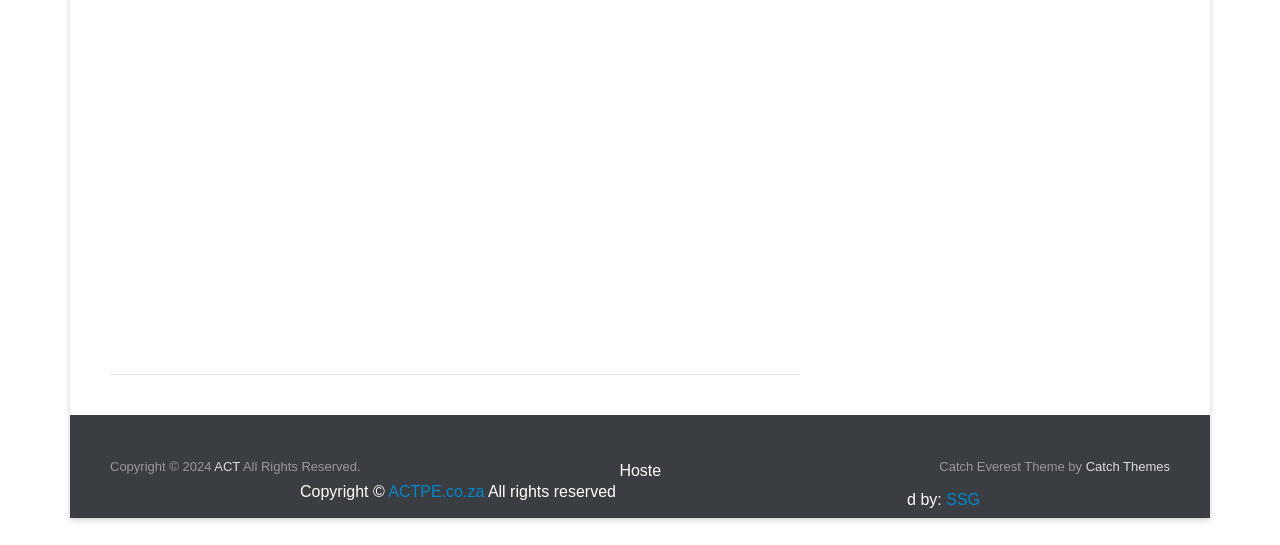Provide a one-word or short-phrase response to the question:
Who is the theme provider?

Catch Themes